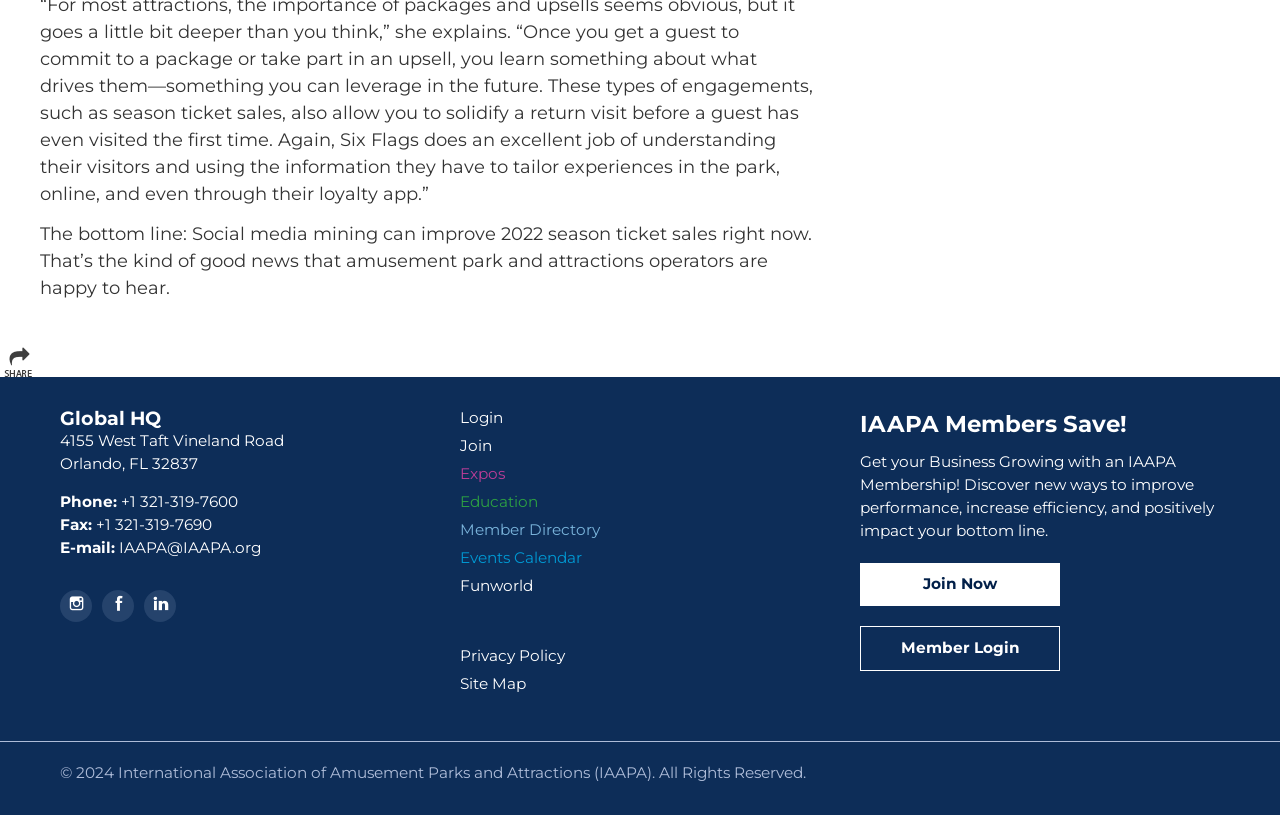Please mark the clickable region by giving the bounding box coordinates needed to complete this instruction: "Send an email to IAAPA".

[0.093, 0.66, 0.204, 0.683]